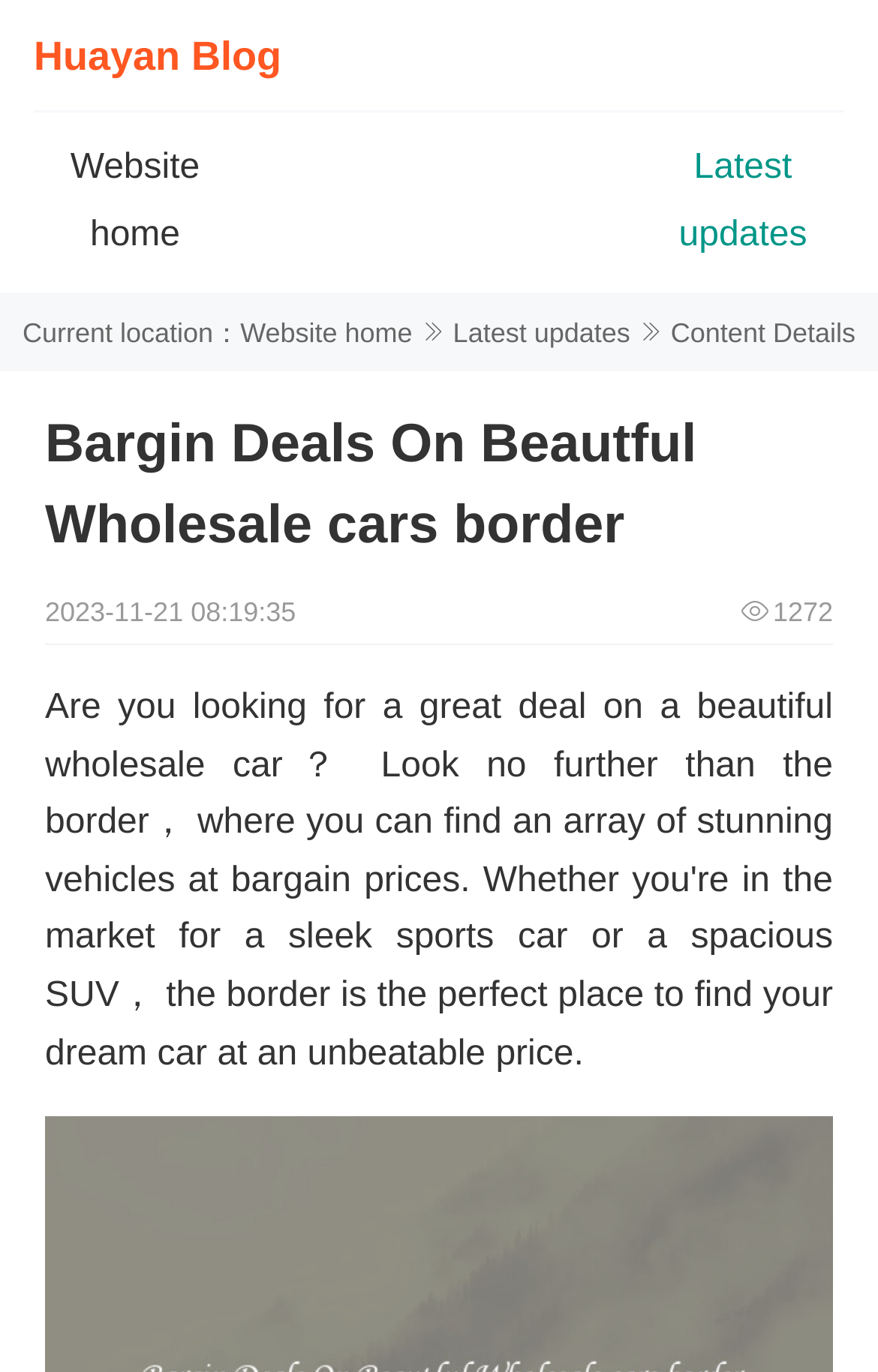What is the name of the blog?
Using the image as a reference, answer the question with a short word or phrase.

Huayan Blog